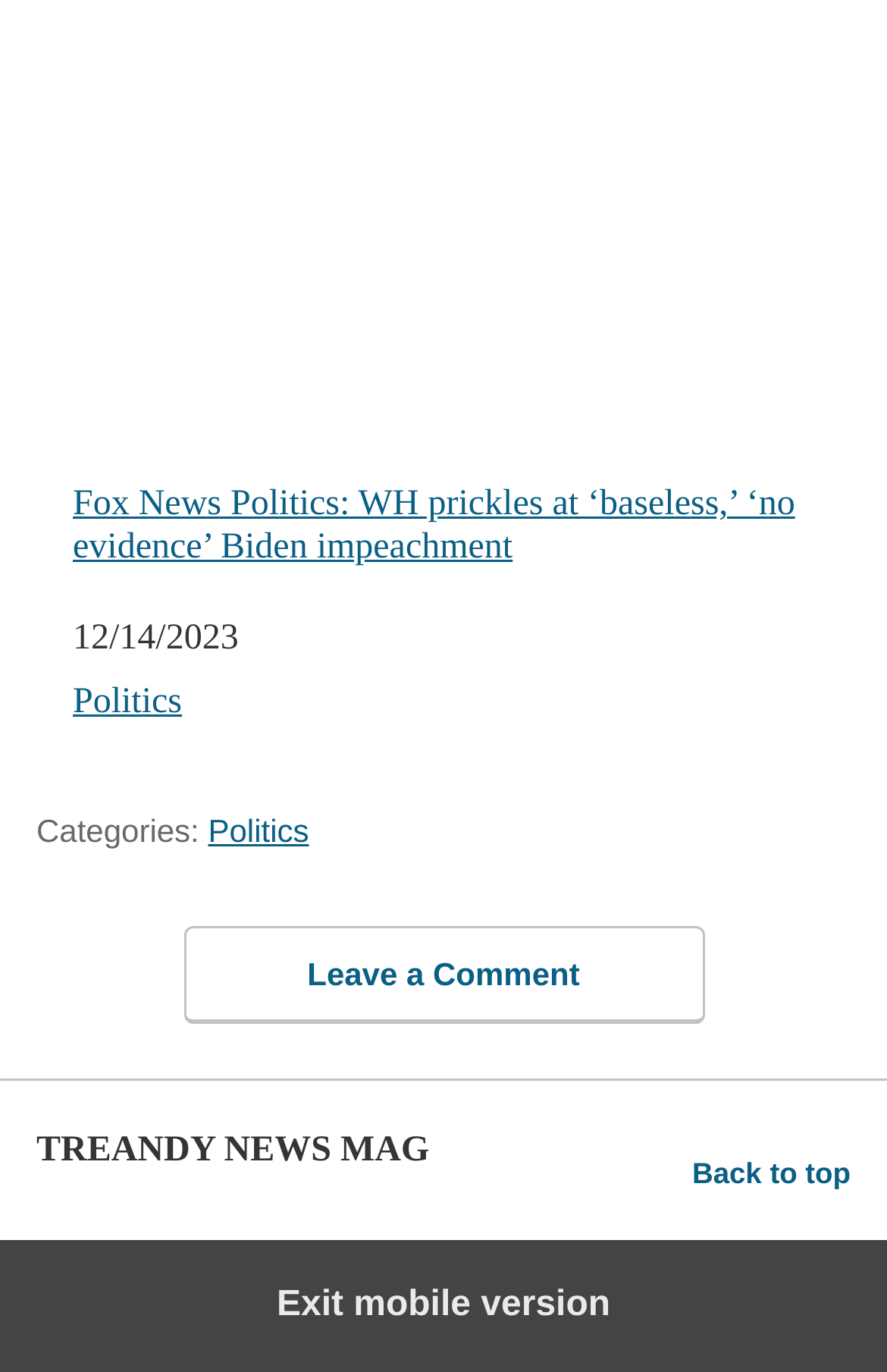Determine the bounding box coordinates of the UI element described below. Use the format (top-left x, top-left y, bottom-right x, bottom-right y) with floating point numbers between 0 and 1: Back to top

[0.78, 0.835, 0.959, 0.877]